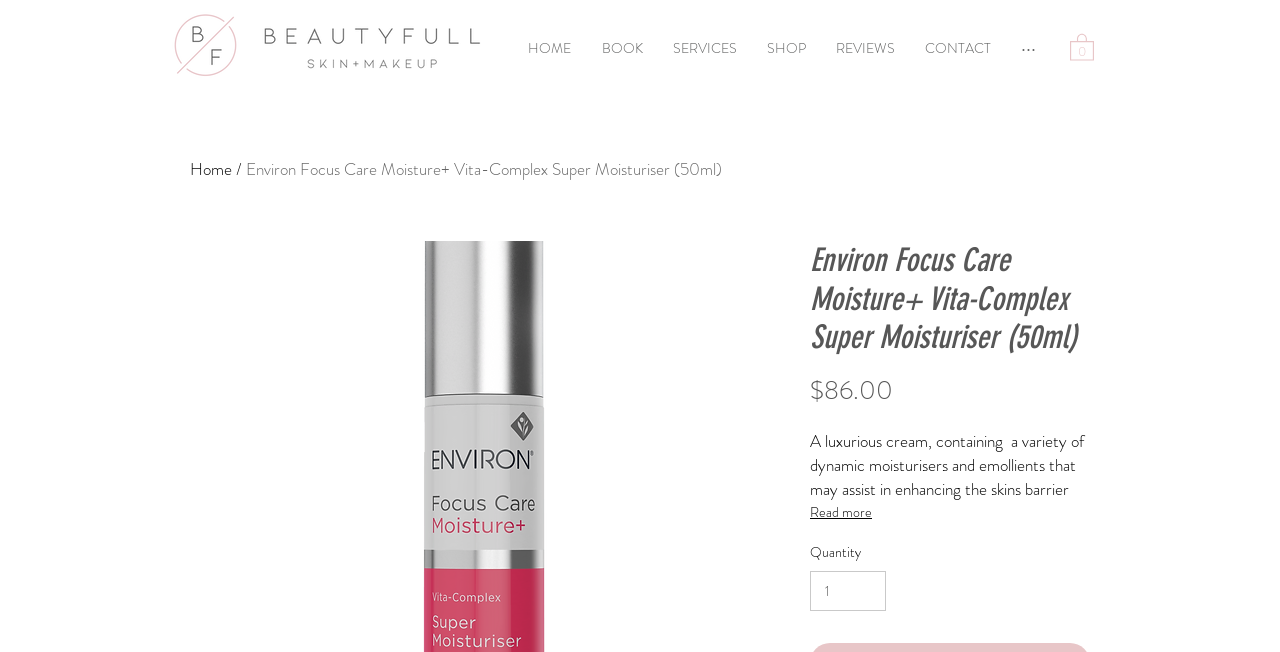Show the bounding box coordinates for the element that needs to be clicked to execute the following instruction: "Click the Cart button". Provide the coordinates in the form of four float numbers between 0 and 1, i.e., [left, top, right, bottom].

[0.836, 0.049, 0.855, 0.093]